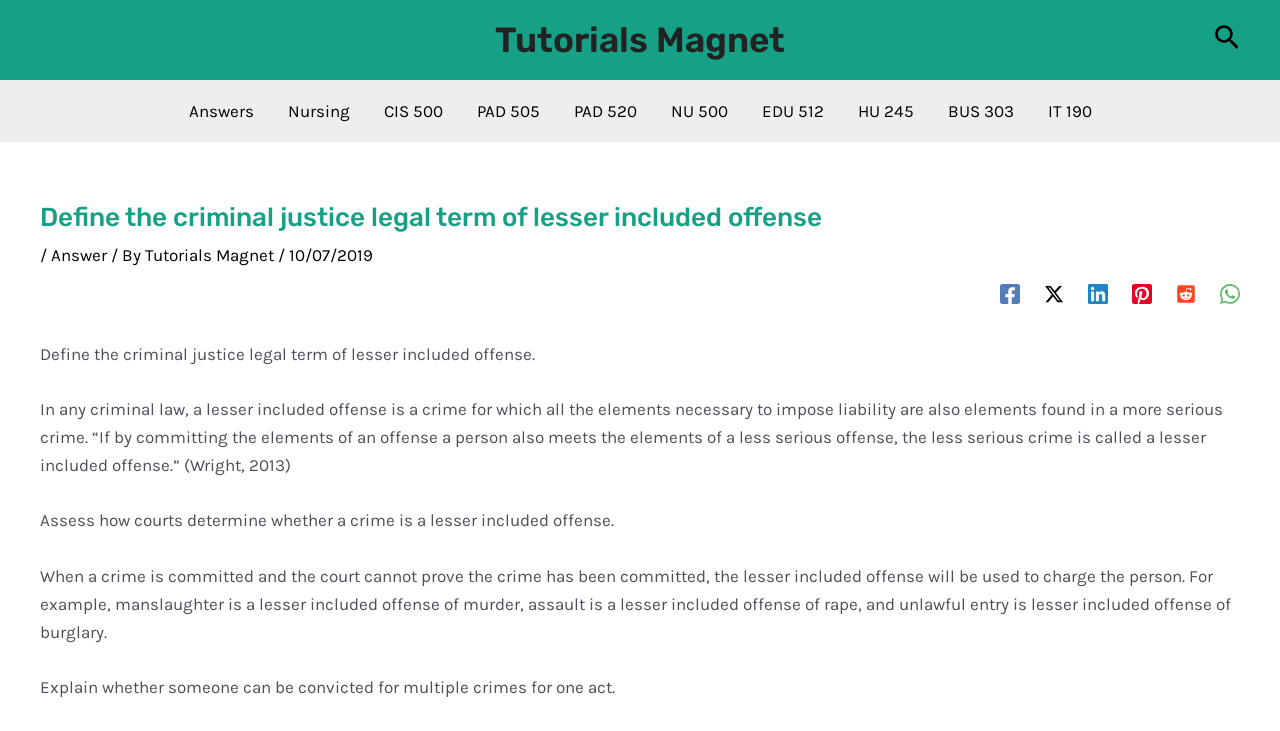Locate the bounding box coordinates of the area where you should click to accomplish the instruction: "Go to the Answers page".

[0.134, 0.111, 0.211, 0.193]